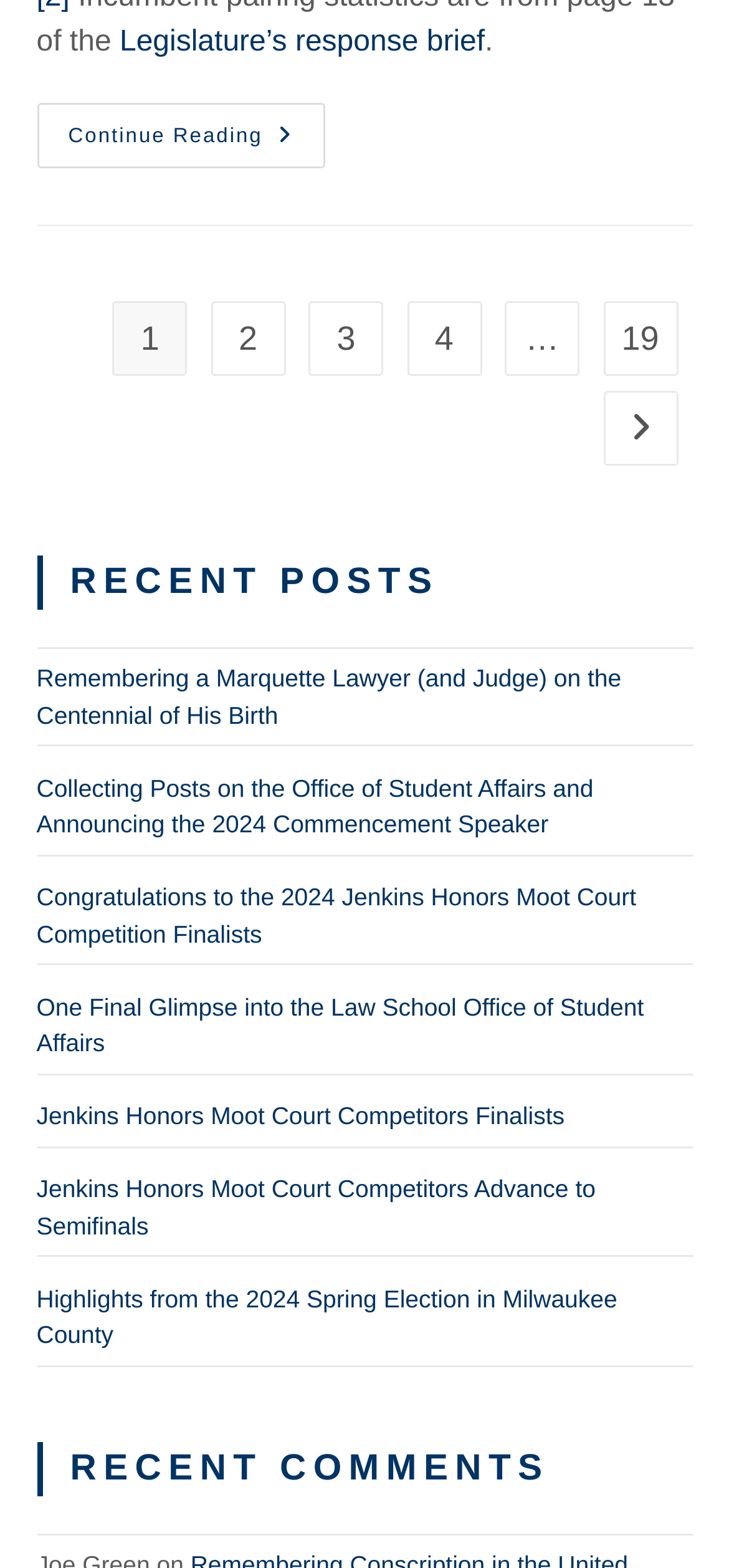Indicate the bounding box coordinates of the clickable region to achieve the following instruction: "Continue reading about the partisan implications of Gov. Evers' proposed maps."

[0.05, 0.066, 0.445, 0.108]